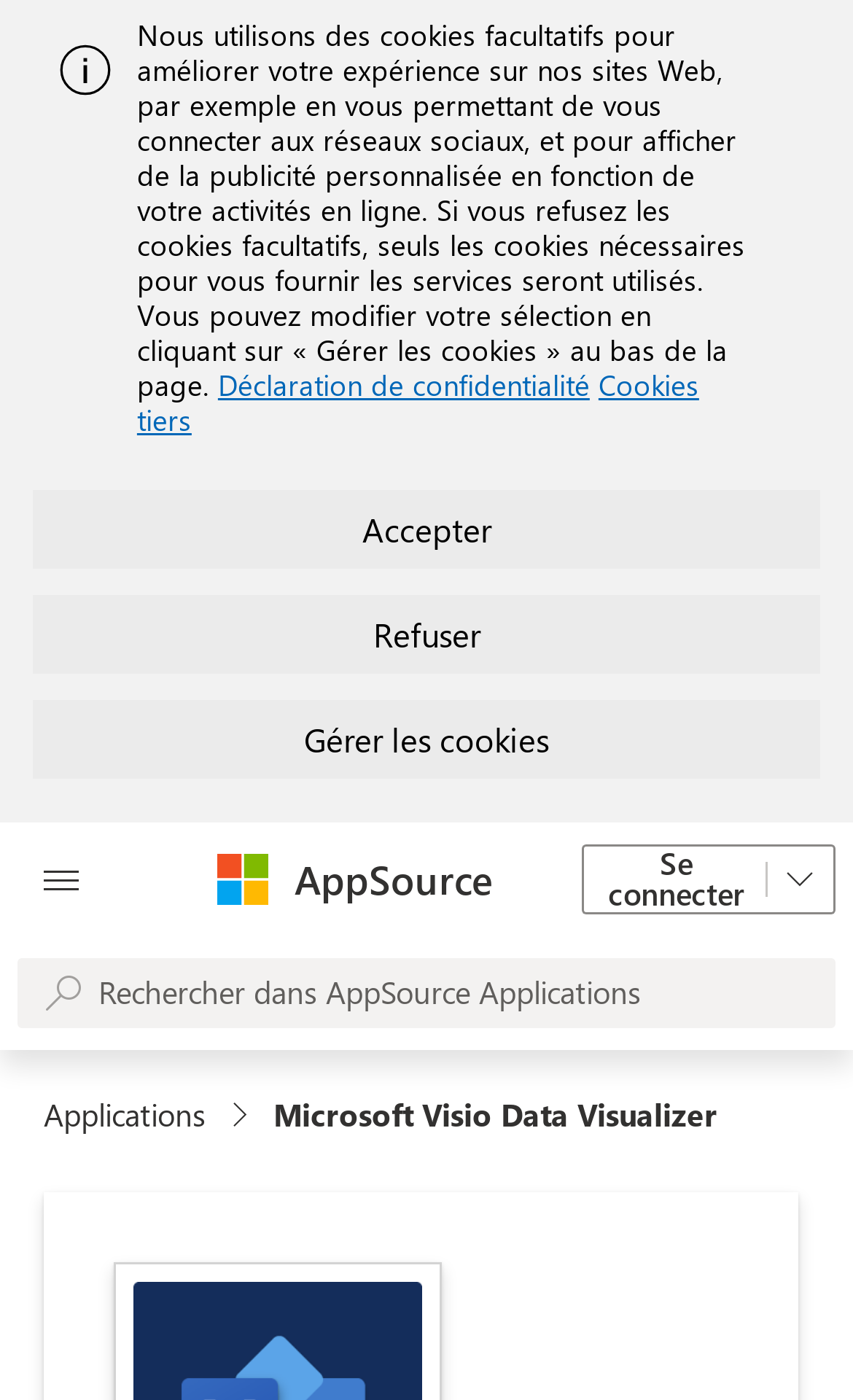Provide the bounding box coordinates of the area you need to click to execute the following instruction: "Go to Microsoft website".

[0.247, 0.606, 0.319, 0.65]